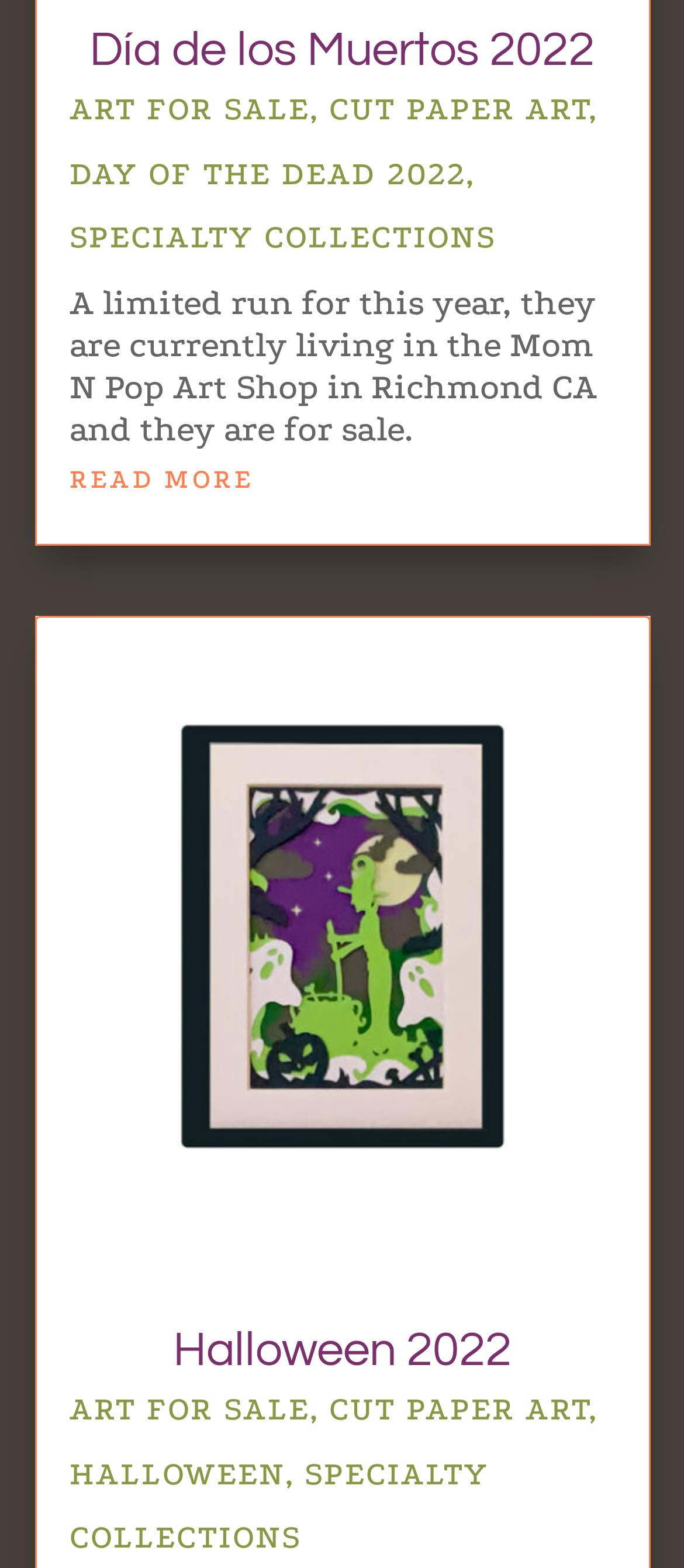Give a one-word or one-phrase response to the question:
What is the other theme available on the webpage?

Halloween